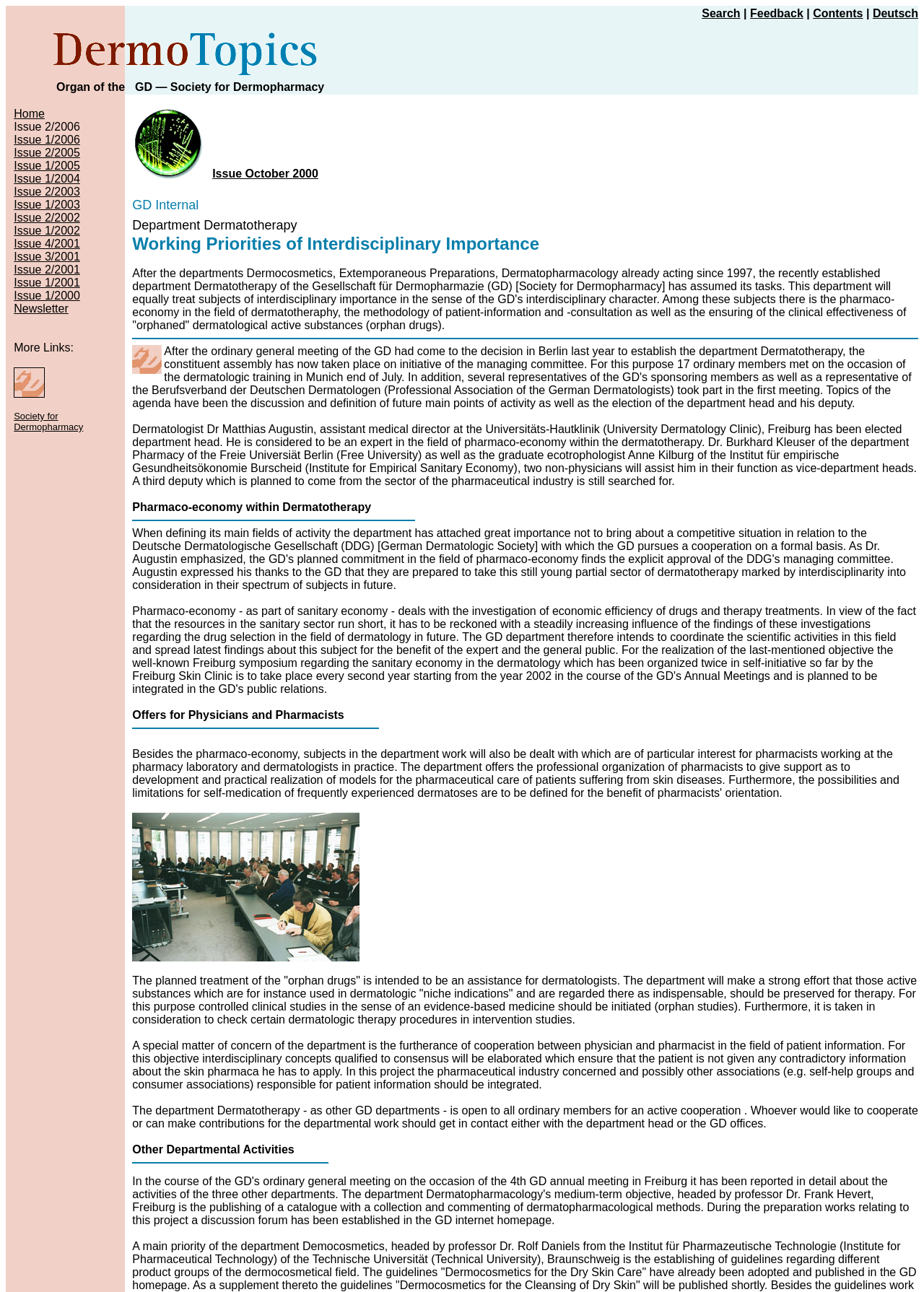Using the webpage screenshot and the element description Issue October 2000, determine the bounding box coordinates. Specify the coordinates in the format (top-left x, top-left y, bottom-right x, bottom-right y) with values ranging from 0 to 1.

[0.23, 0.13, 0.344, 0.139]